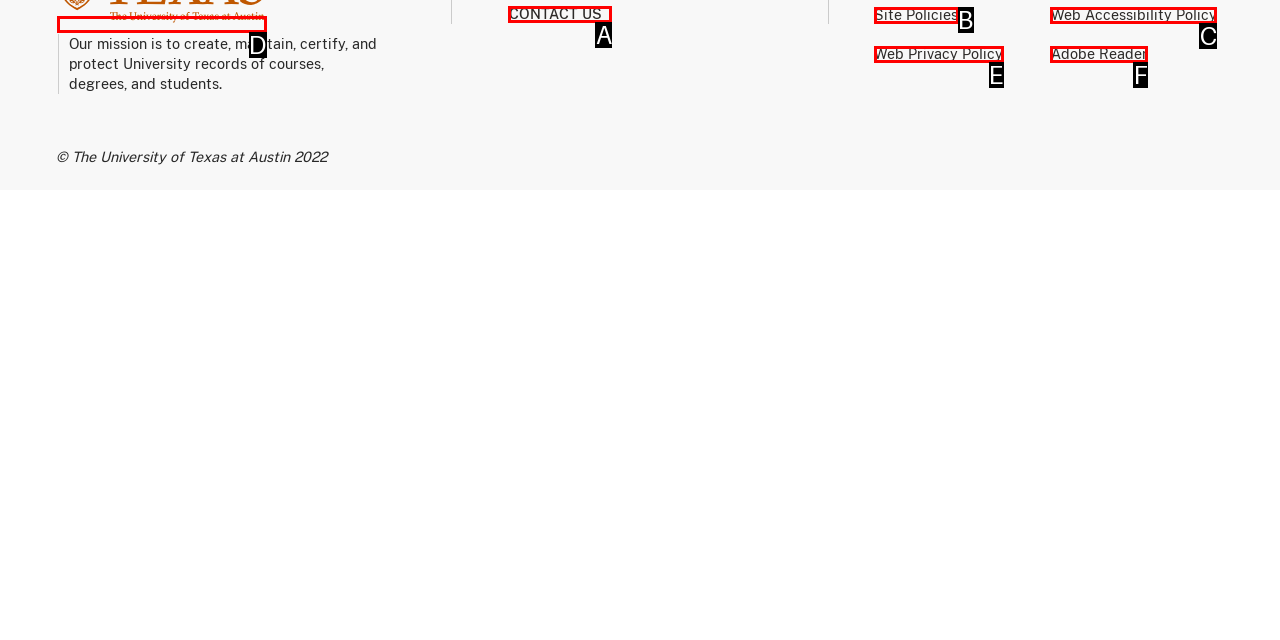With the description: Web Privacy Policy, find the option that corresponds most closely and answer with its letter directly.

E